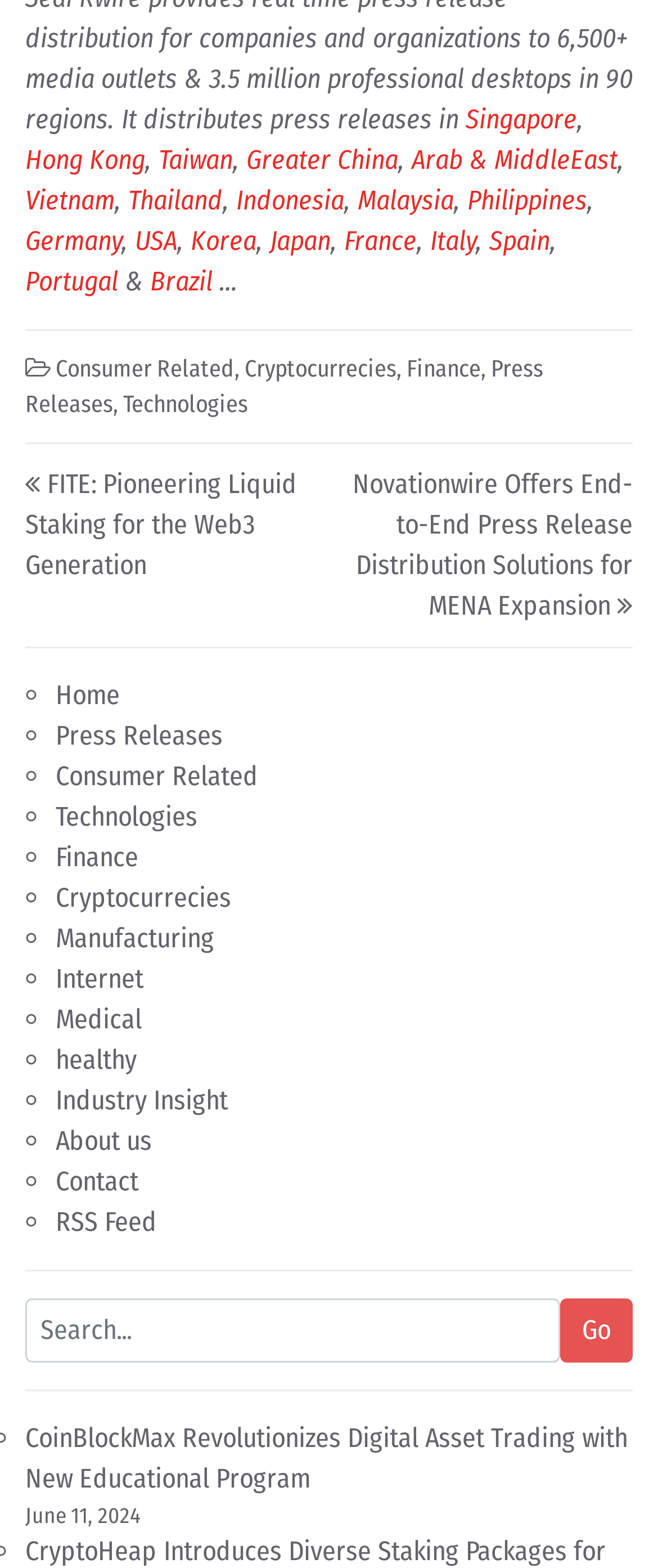Locate the bounding box coordinates of the clickable region necessary to complete the following instruction: "Click the WARRANTY button". Provide the coordinates in the format of four float numbers between 0 and 1, i.e., [left, top, right, bottom].

None